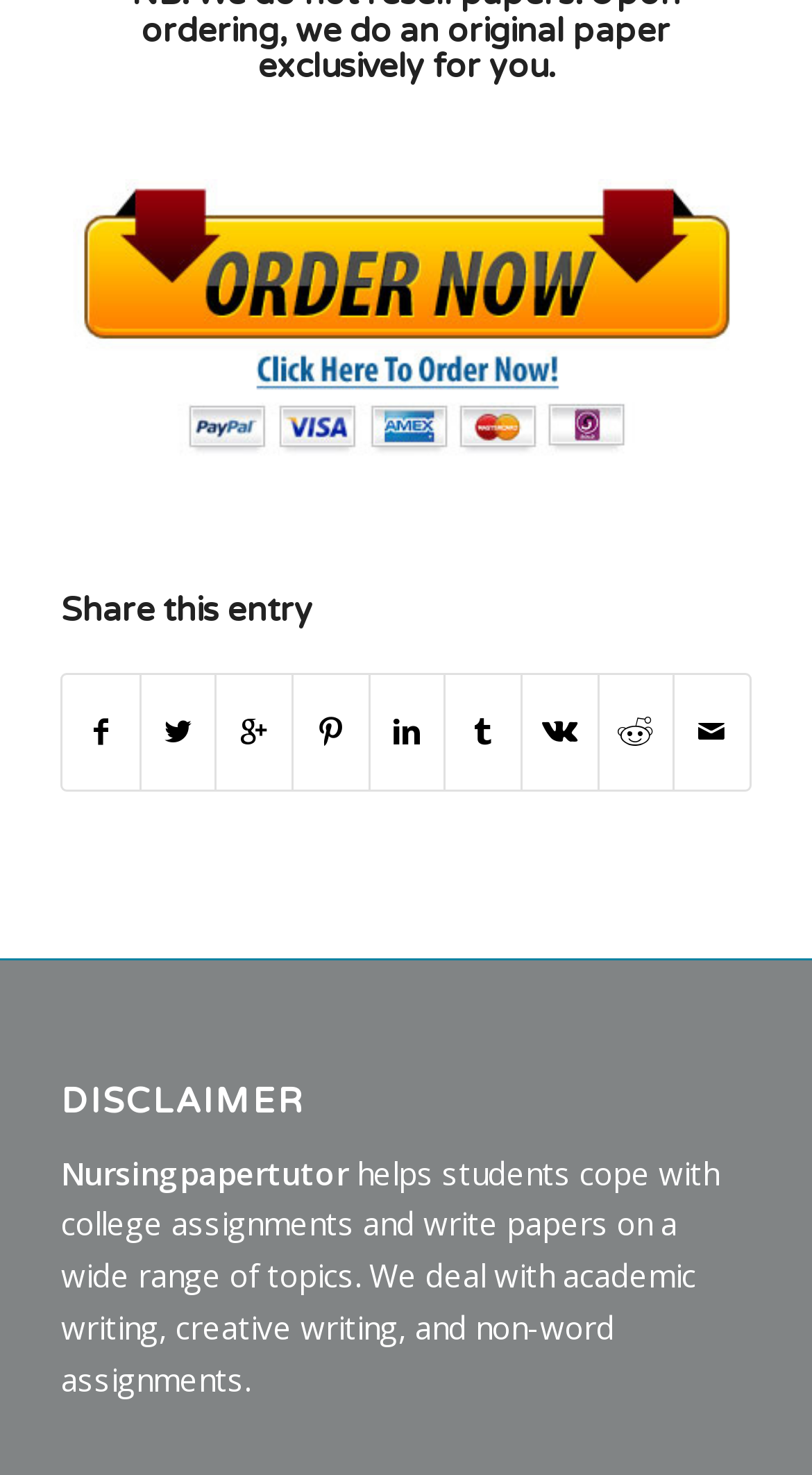Specify the bounding box coordinates of the element's area that should be clicked to execute the given instruction: "Click on the 'Nursingpapertutor' link". The coordinates should be four float numbers between 0 and 1, i.e., [left, top, right, bottom].

[0.075, 0.781, 0.429, 0.809]